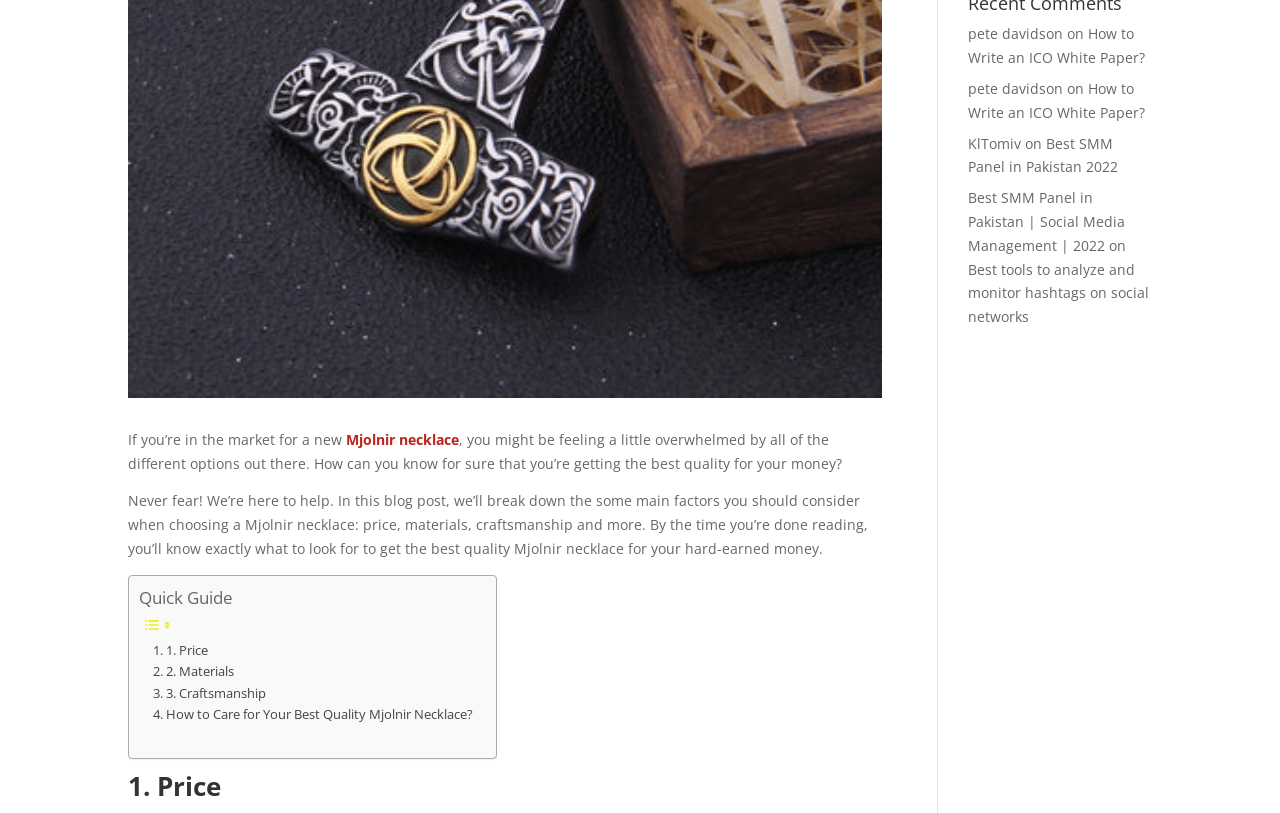Using the provided element description "3. Craftsmanship", determine the bounding box coordinates of the UI element.

[0.12, 0.84, 0.21, 0.866]